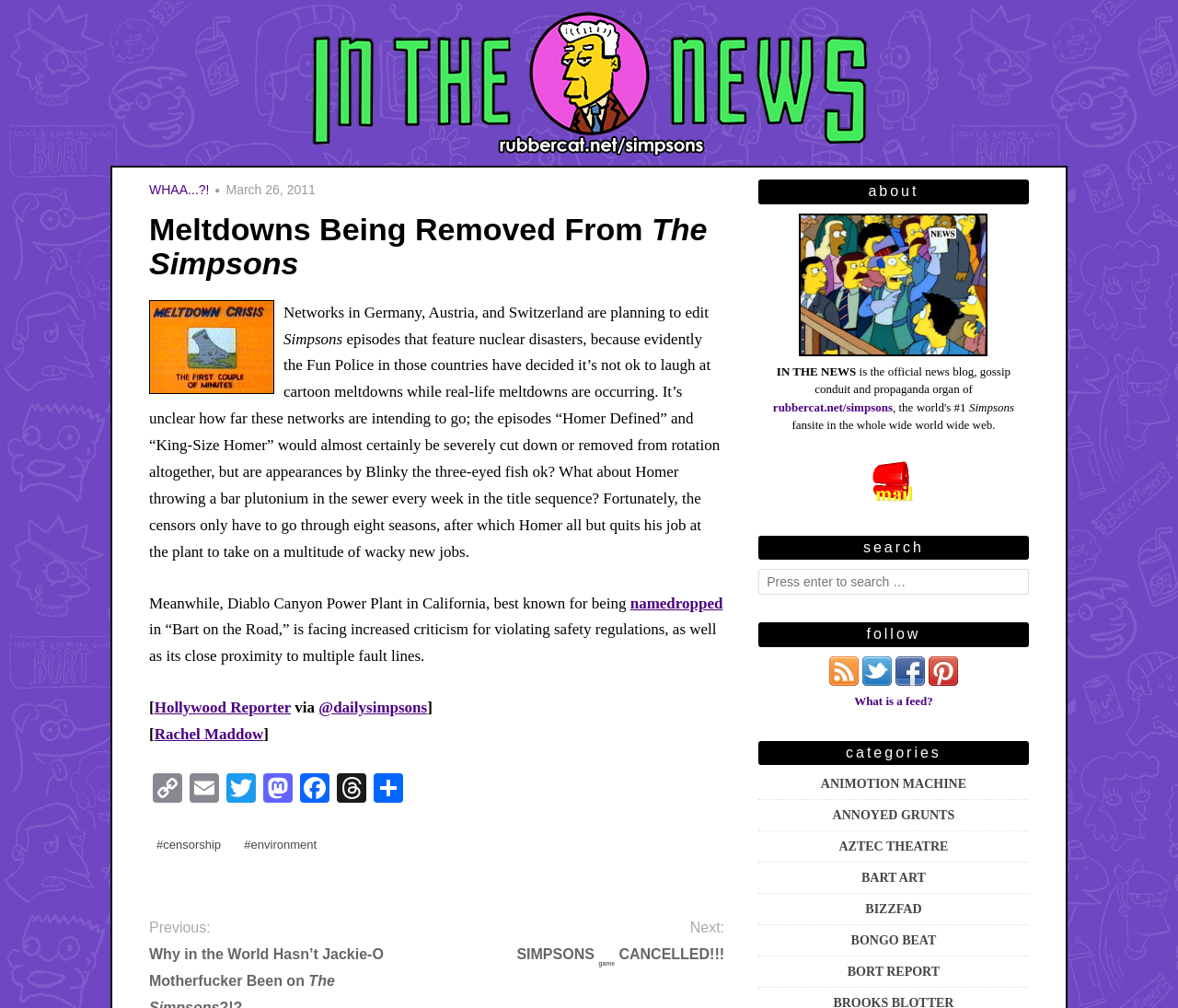Locate the bounding box coordinates of the element you need to click to accomplish the task described by this instruction: "Share the article on Twitter".

[0.189, 0.767, 0.22, 0.801]